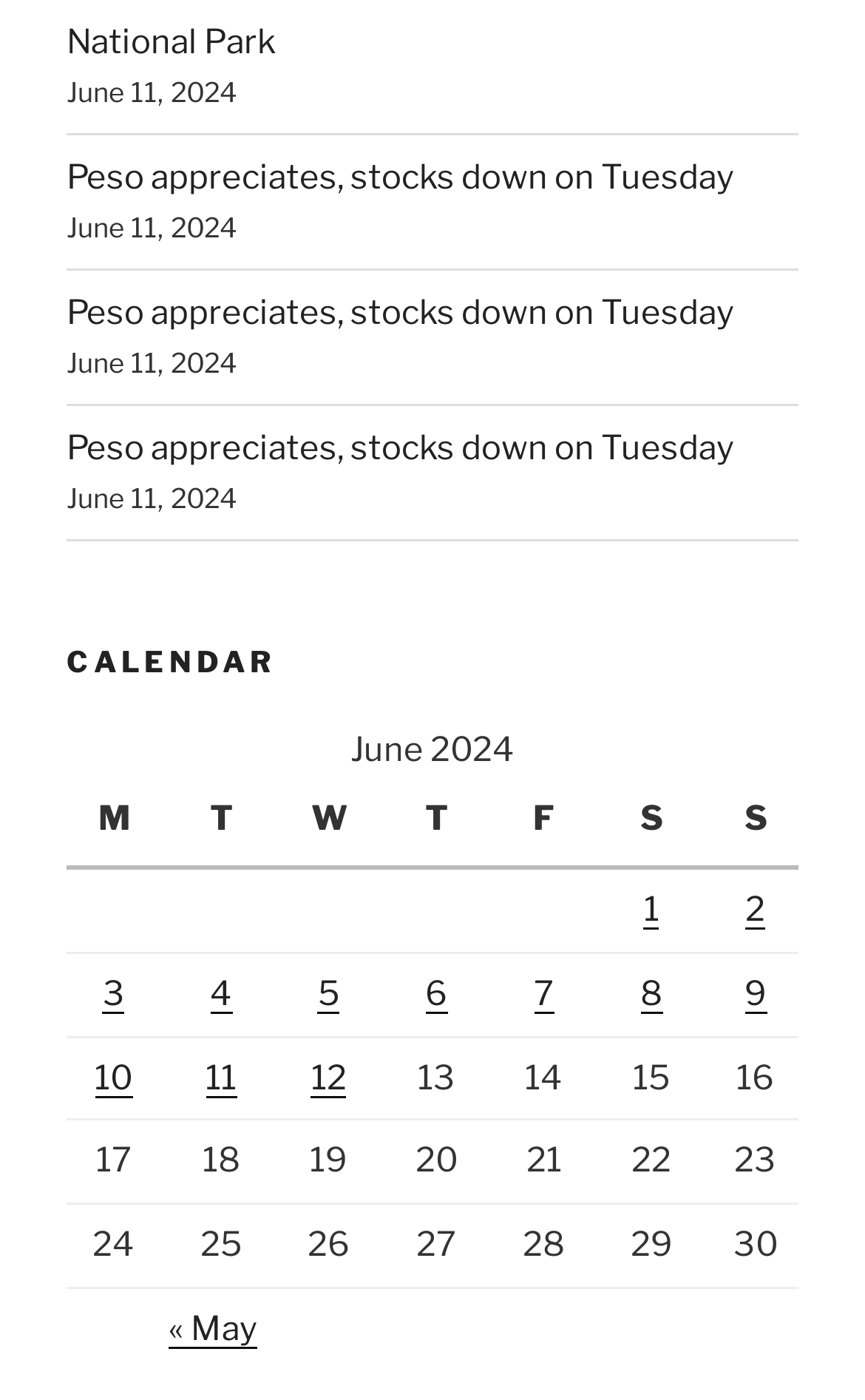Please determine the bounding box coordinates, formatted as (top-left x, top-left y, bottom-right x, bottom-right y), with all values as floating point numbers between 0 and 1. Identify the bounding box of the region described as: « May

[0.195, 0.935, 0.297, 0.964]